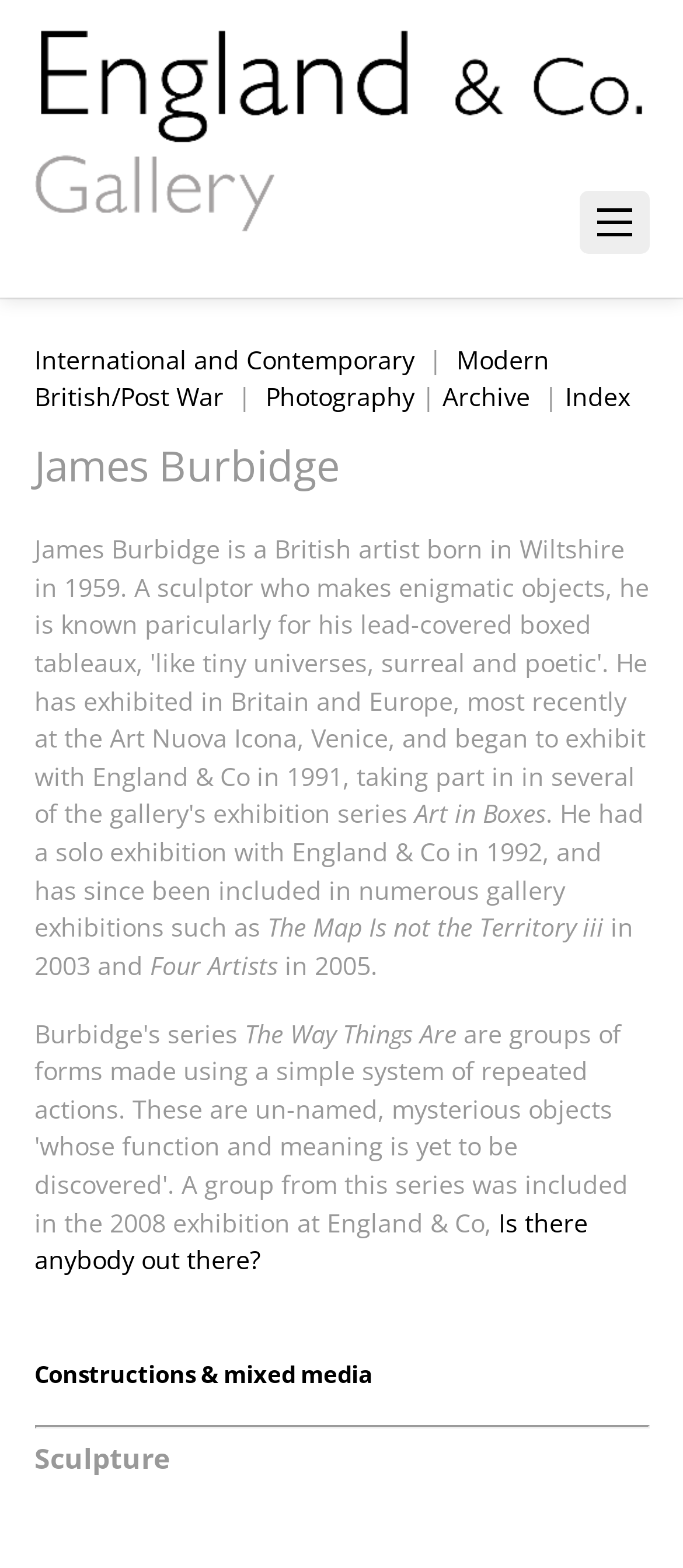Please identify the bounding box coordinates of the area that needs to be clicked to follow this instruction: "explore Sculpture".

[0.05, 0.918, 0.247, 0.942]